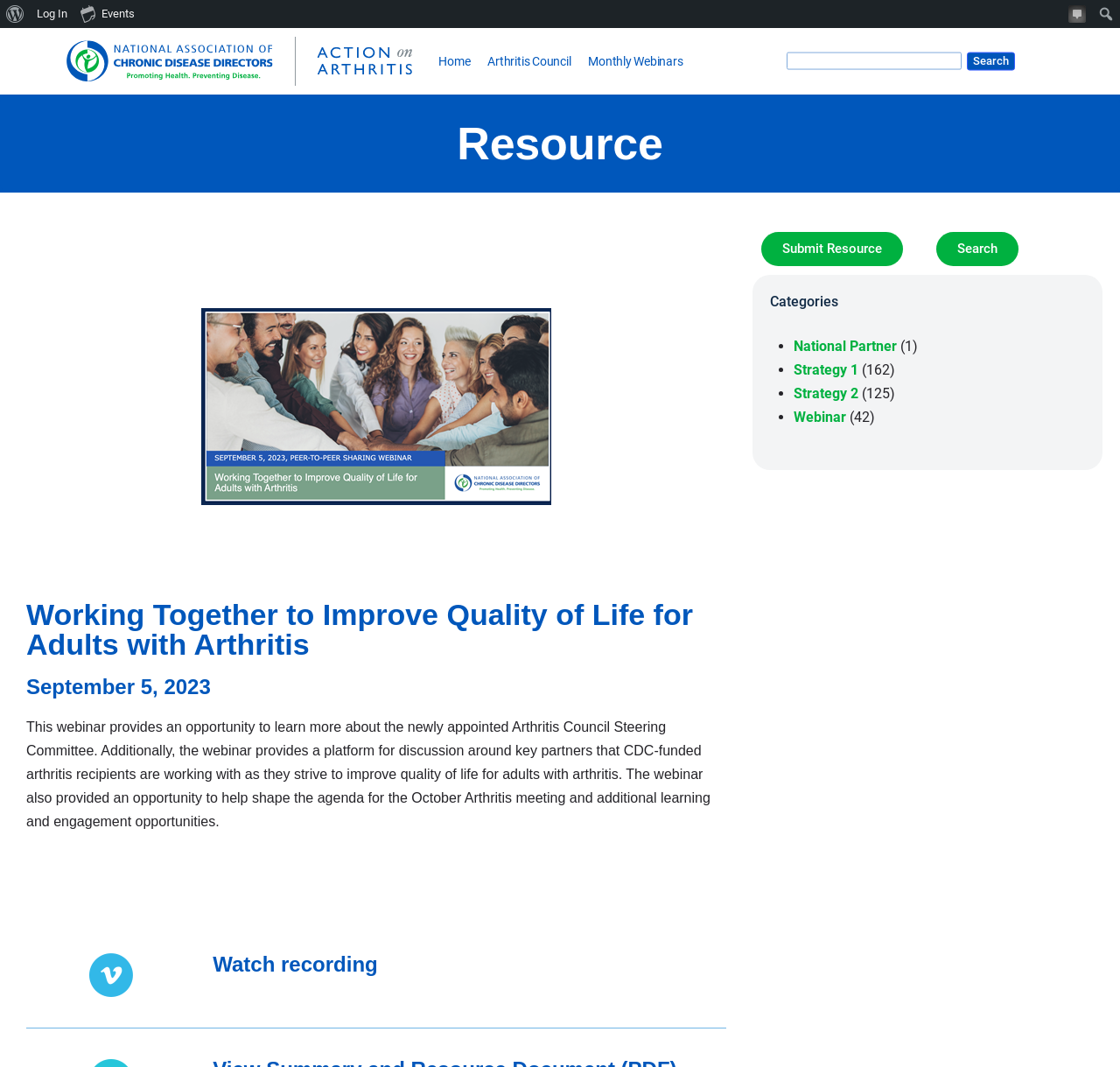What is the call-to-action for the webinar recording? Using the information from the screenshot, answer with a single word or phrase.

Watch recording